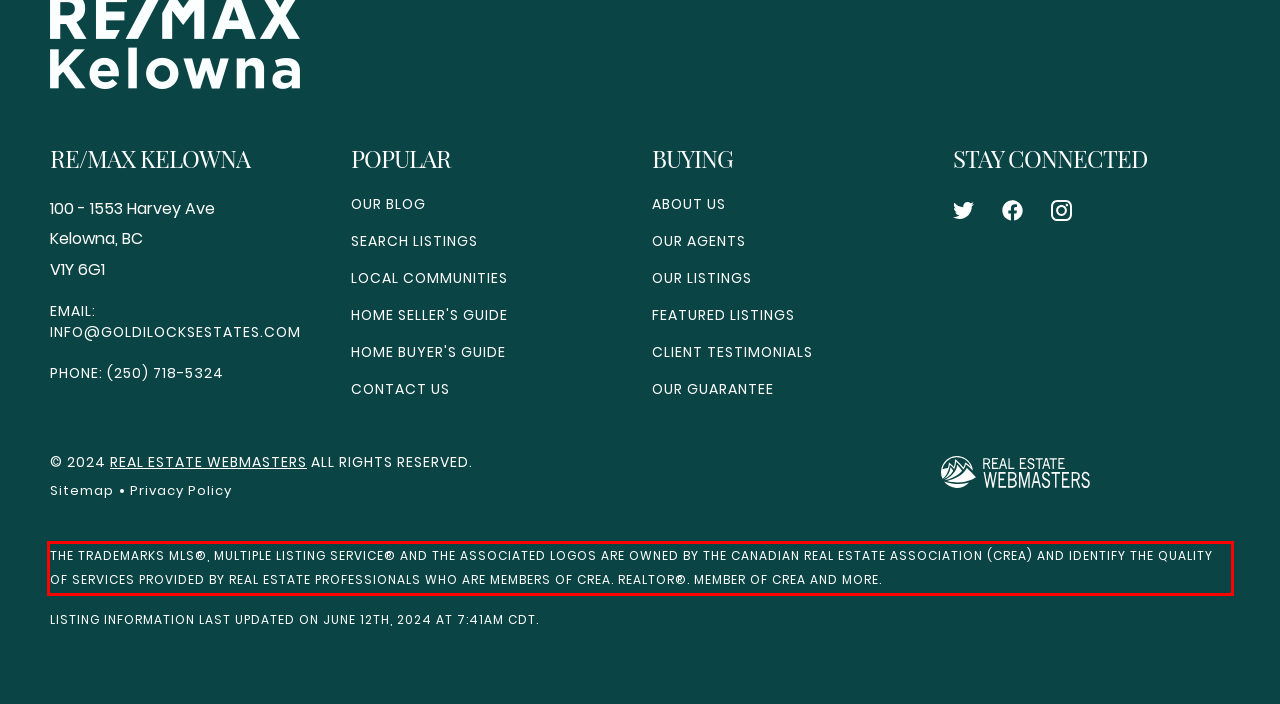Given a screenshot of a webpage with a red bounding box, extract the text content from the UI element inside the red bounding box.

THE TRADEMARKS MLS®, MULTIPLE LISTING SERVICE® AND THE ASSOCIATED LOGOS ARE OWNED BY THE CANADIAN REAL ESTATE ASSOCIATION (CREA) AND IDENTIFY THE QUALITY OF SERVICES PROVIDED BY REAL ESTATE PROFESSIONALS WHO ARE MEMBERS OF CREA. REALTOR®. MEMBER OF CREA AND MORE.